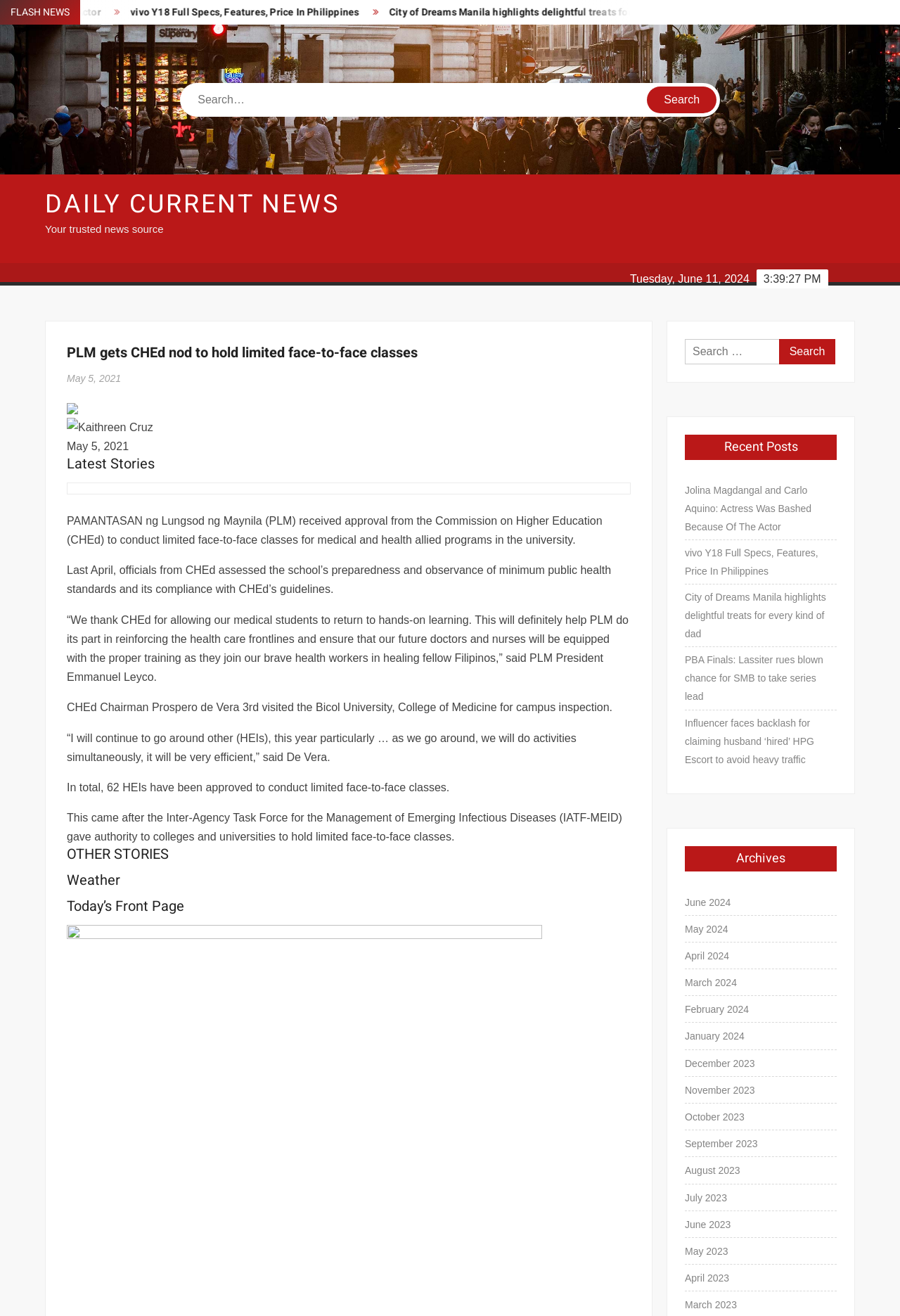Articulate a detailed summary of the webpage's content and design.

This webpage is a news website with a focus on daily current news. At the top, there is a heading "FLASH NEWS" followed by three links to news articles: "vivo Y18 Full Specs, Features, Price In Philippines", "City of Dreams Manila highlights delightful treats for every kind of dad", and "DAILY CURRENT NEWS". 

Below the "FLASH NEWS" section, there is a search bar with a button labeled "Search". To the right of the search bar, there is a heading "Your trusted news source" and a date "Tuesday, June 11, 2024". 

The main content of the webpage is an article about PLM getting approval from CHEd to hold limited face-to-face classes. The article is divided into several paragraphs and includes images. There are also links to other news articles and a section labeled "Latest Stories" with a table containing more news links.

On the right side of the webpage, there are several sections: "Recent Posts" with links to news articles, "Archives" with links to news articles organized by month, and a search bar with a button labeled "Search".